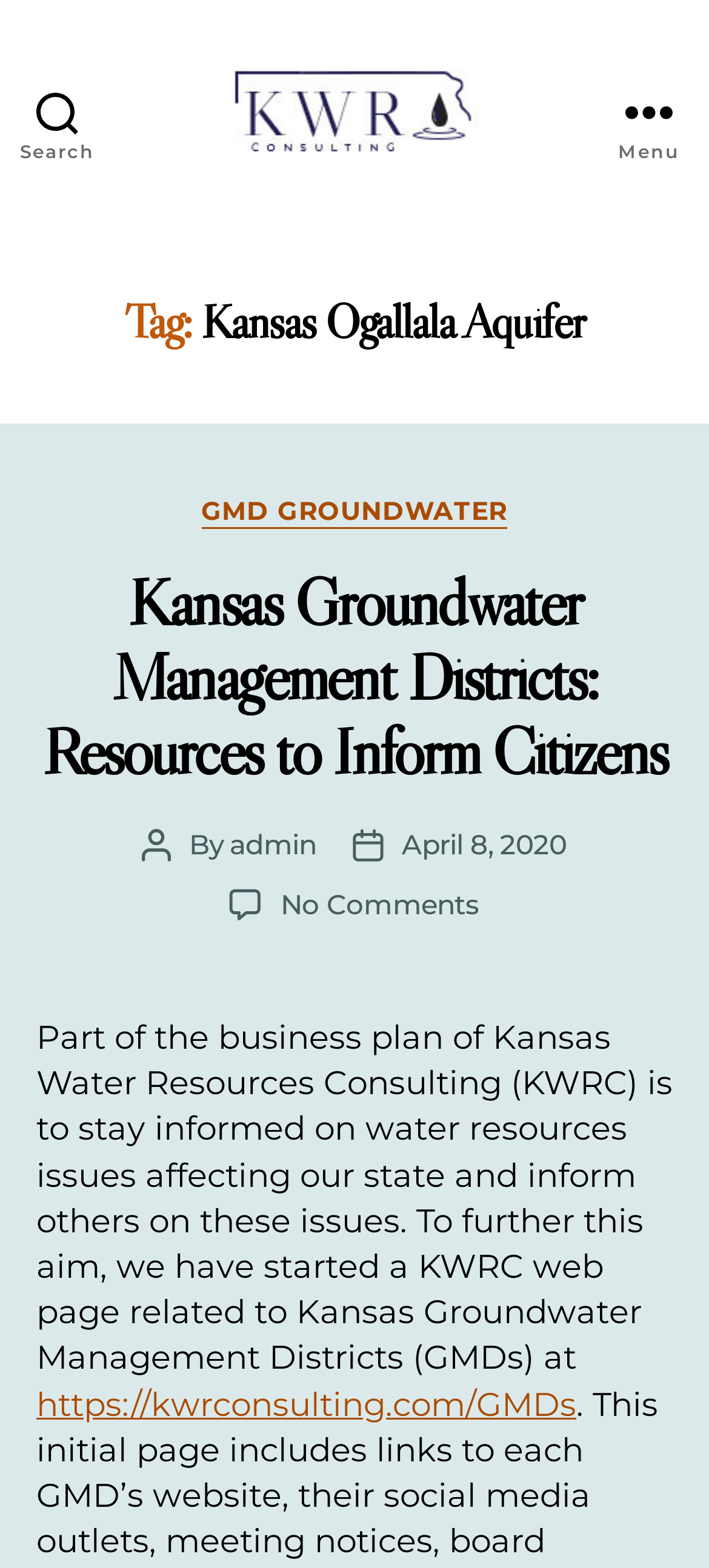Can you give a detailed response to the following question using the information from the image? What is the purpose of the webpage?

The purpose of the webpage can be inferred from the text 'Part of the business plan of Kansas Water Resources Consulting (KWRC) is to stay informed on water resources issues affecting our state and inform others on these issues.' which is located at the bottom of the webpage.